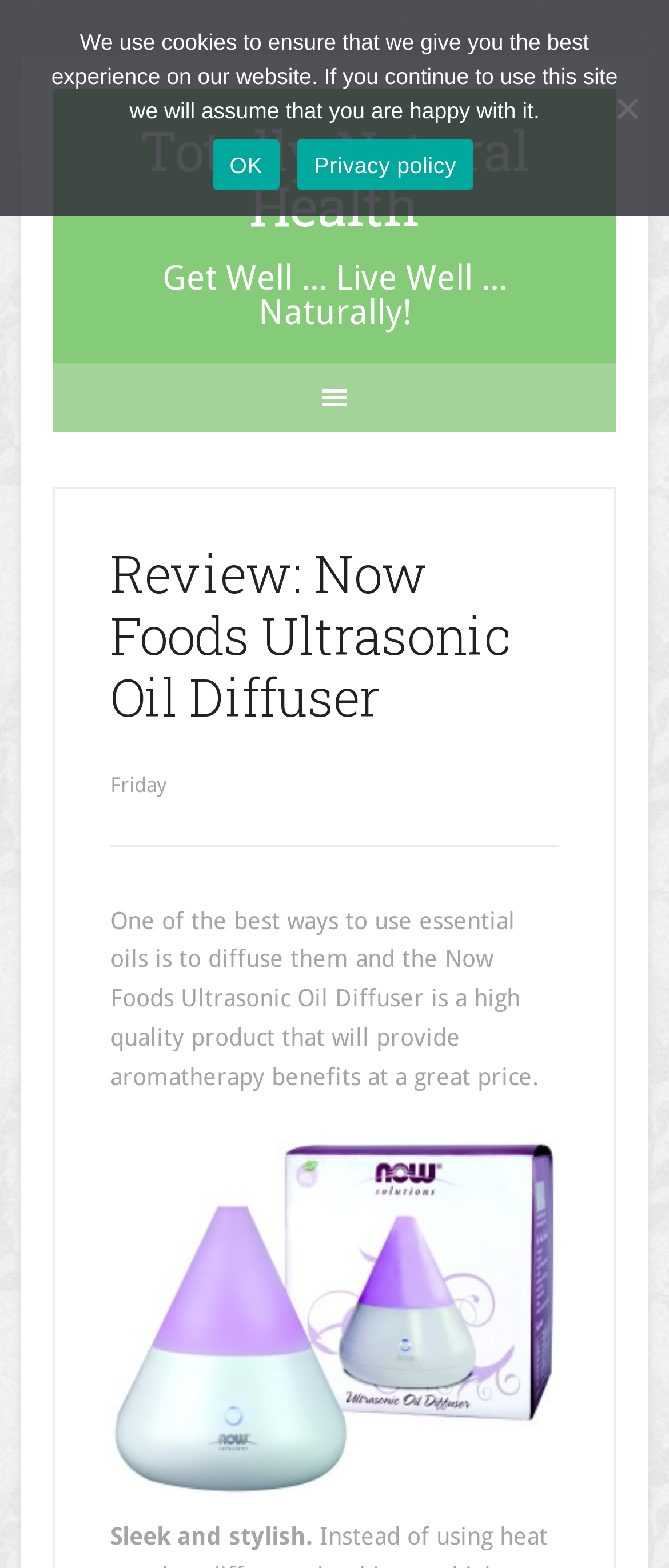Use the information in the screenshot to answer the question comprehensively: What is the product being reviewed?

Based on the webpage content, specifically the heading 'Review: Now Foods Ultrasonic Oil Diffuser' and the image caption 'Now Foods Ultrasonic Oil Diffuser', it is clear that the product being reviewed is the Now Foods Ultrasonic Oil Diffuser.